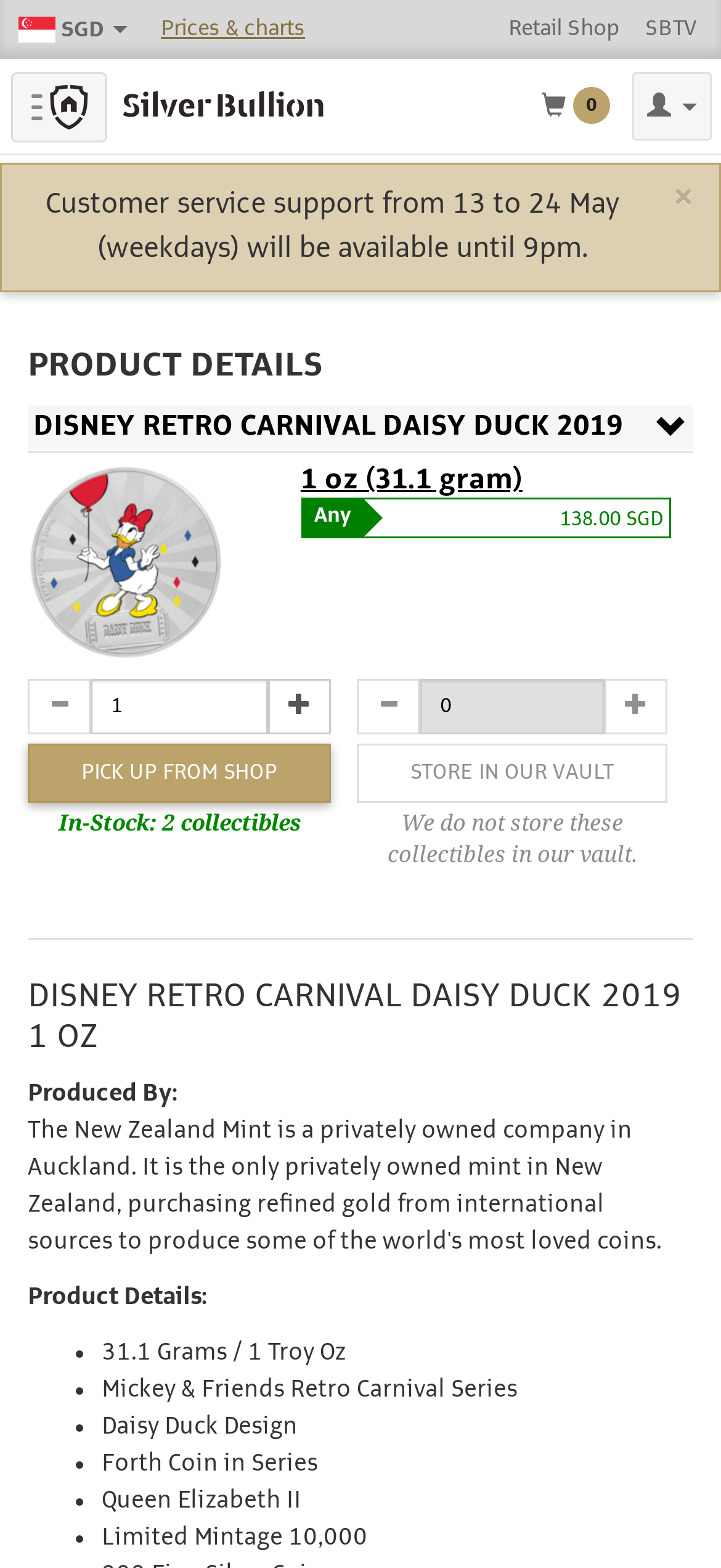Determine the bounding box for the HTML element described here: "Sign Up | Log In". The coordinates should be given as [left, top, right, bottom] with each number being a float between 0 and 1.

[0.877, 0.046, 0.987, 0.09]